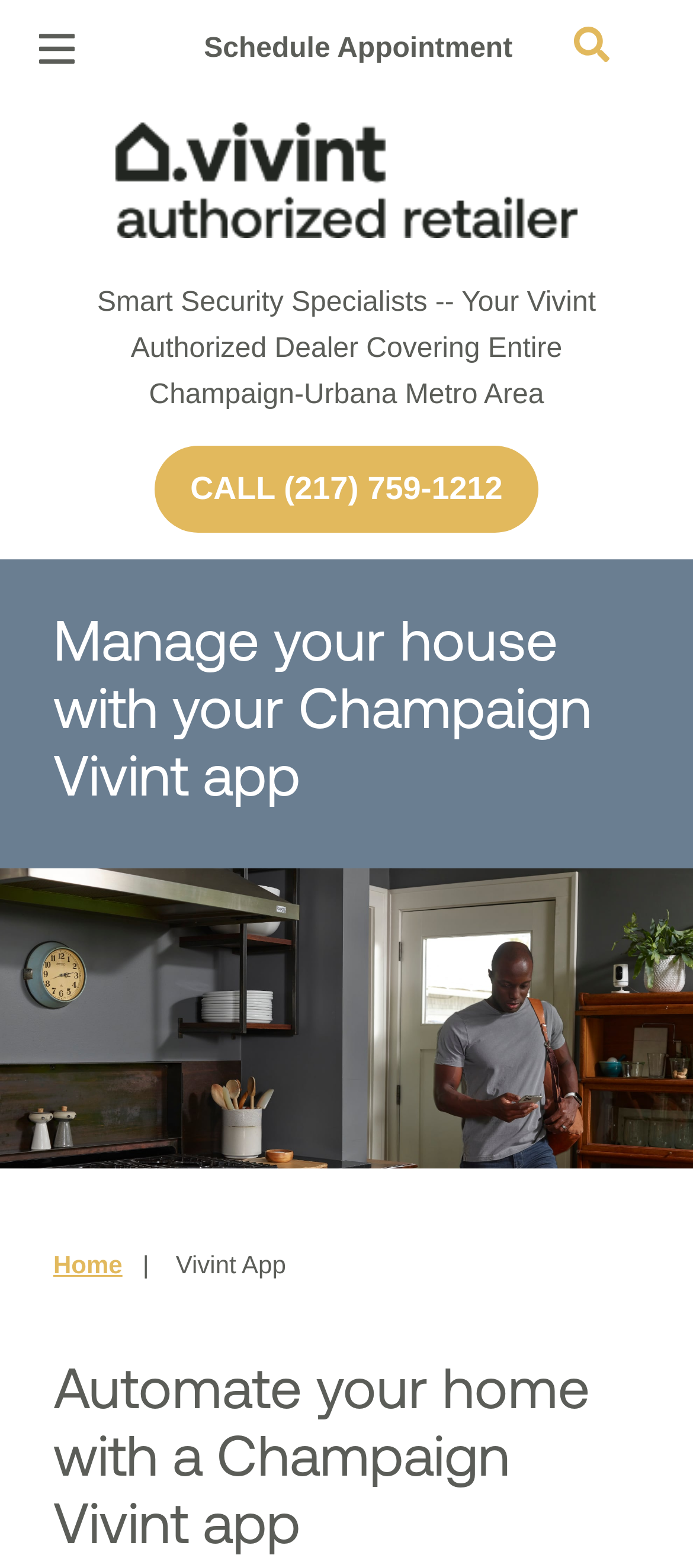Indicate the bounding box coordinates of the clickable region to achieve the following instruction: "Search for something."

[0.829, 0.017, 0.88, 0.04]